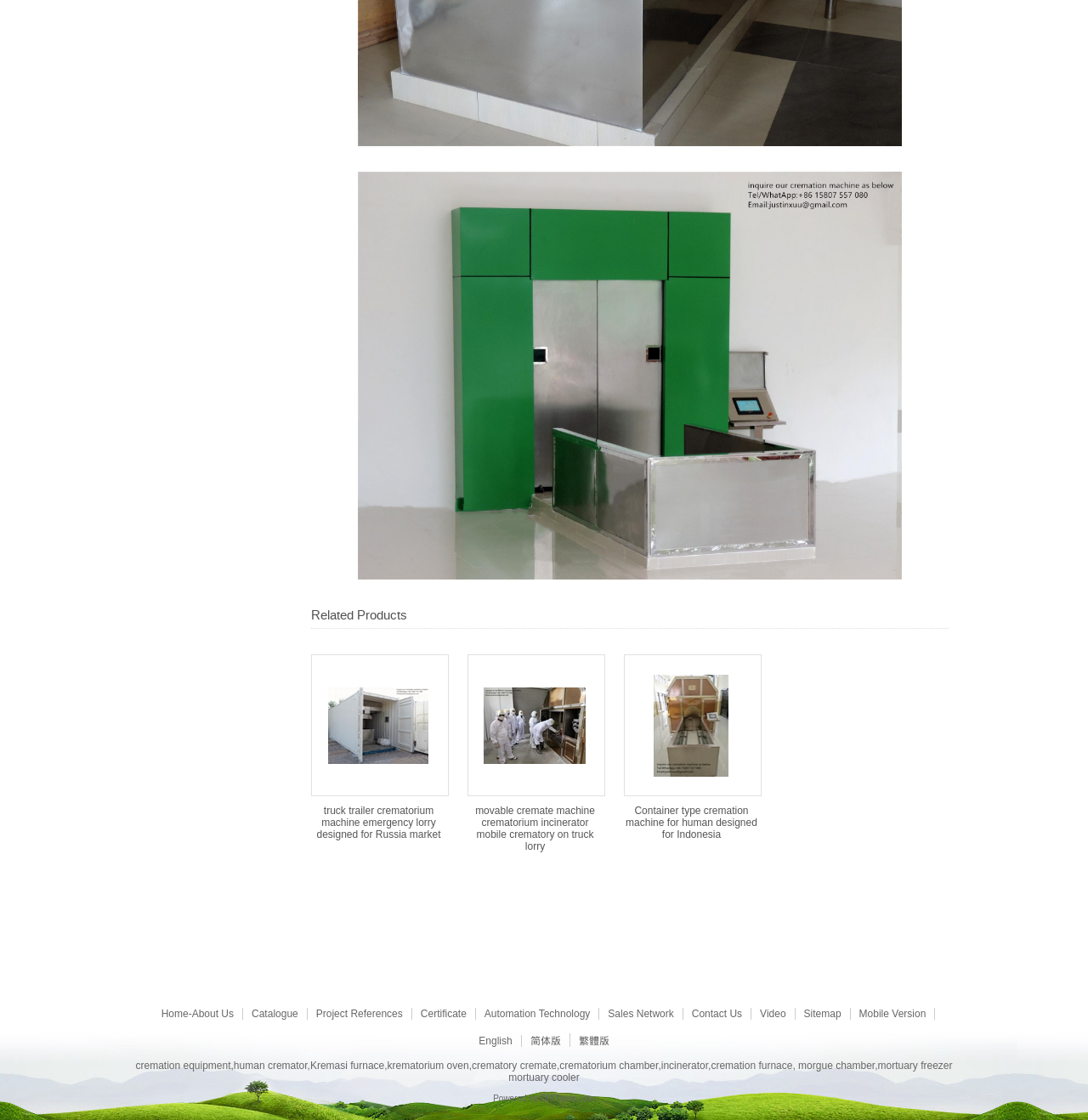Refer to the screenshot and answer the following question in detail:
What are the main sections of the website?

The main sections of the website are listed in the bottom layout table row, including Home, About Us, Catalogue, Project References, Certificate, Automation Technology, Sales Network, Contact Us, Video, Sitemap, and Mobile Version.